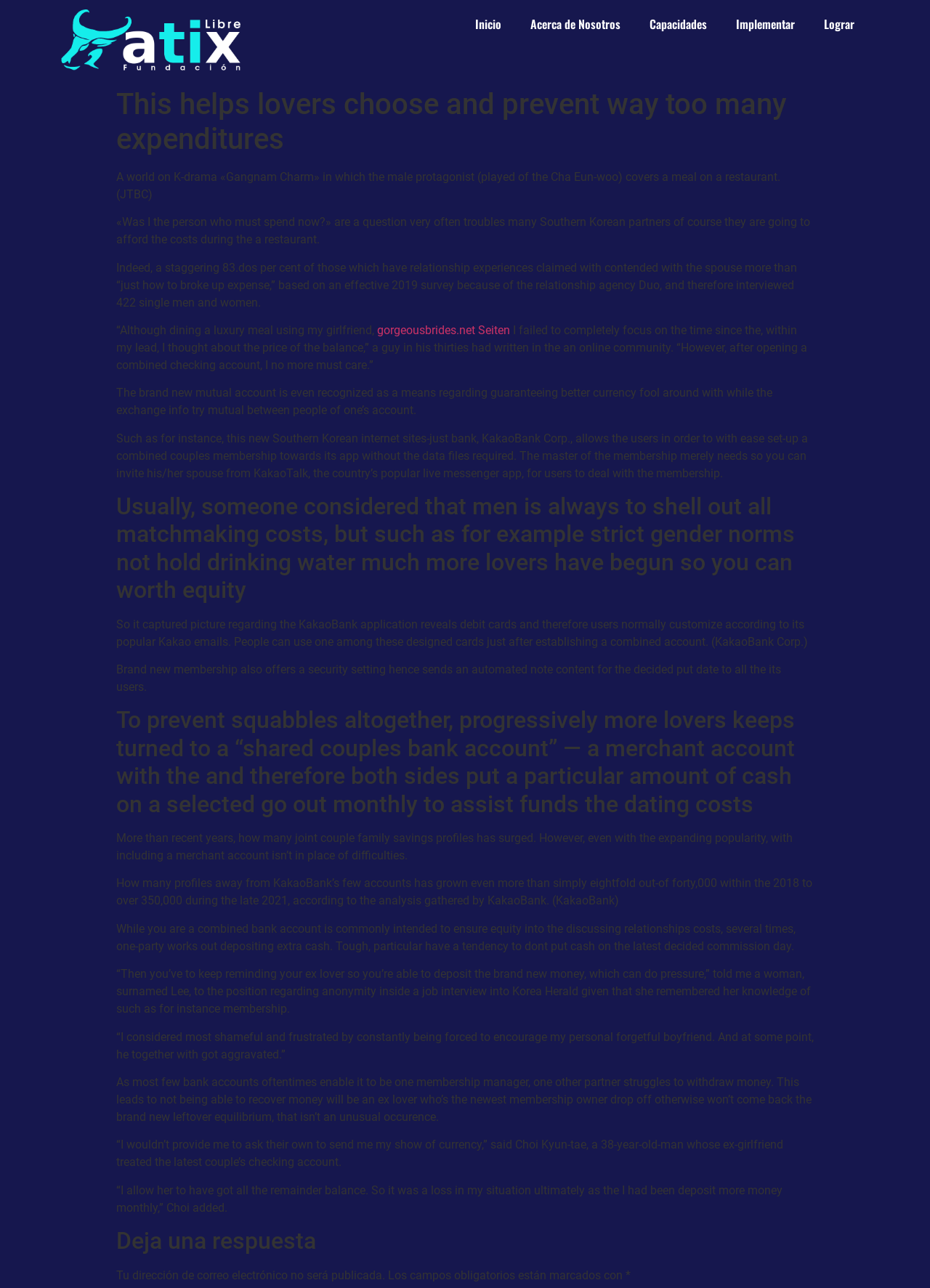What happens if one partner is the sole manager of the shared account?
Provide an in-depth and detailed answer to the question.

According to the text, if one partner is the sole manager of the shared account, the other partner struggles to withdraw money, which can lead to difficulties in recovering money if the relationship ends.